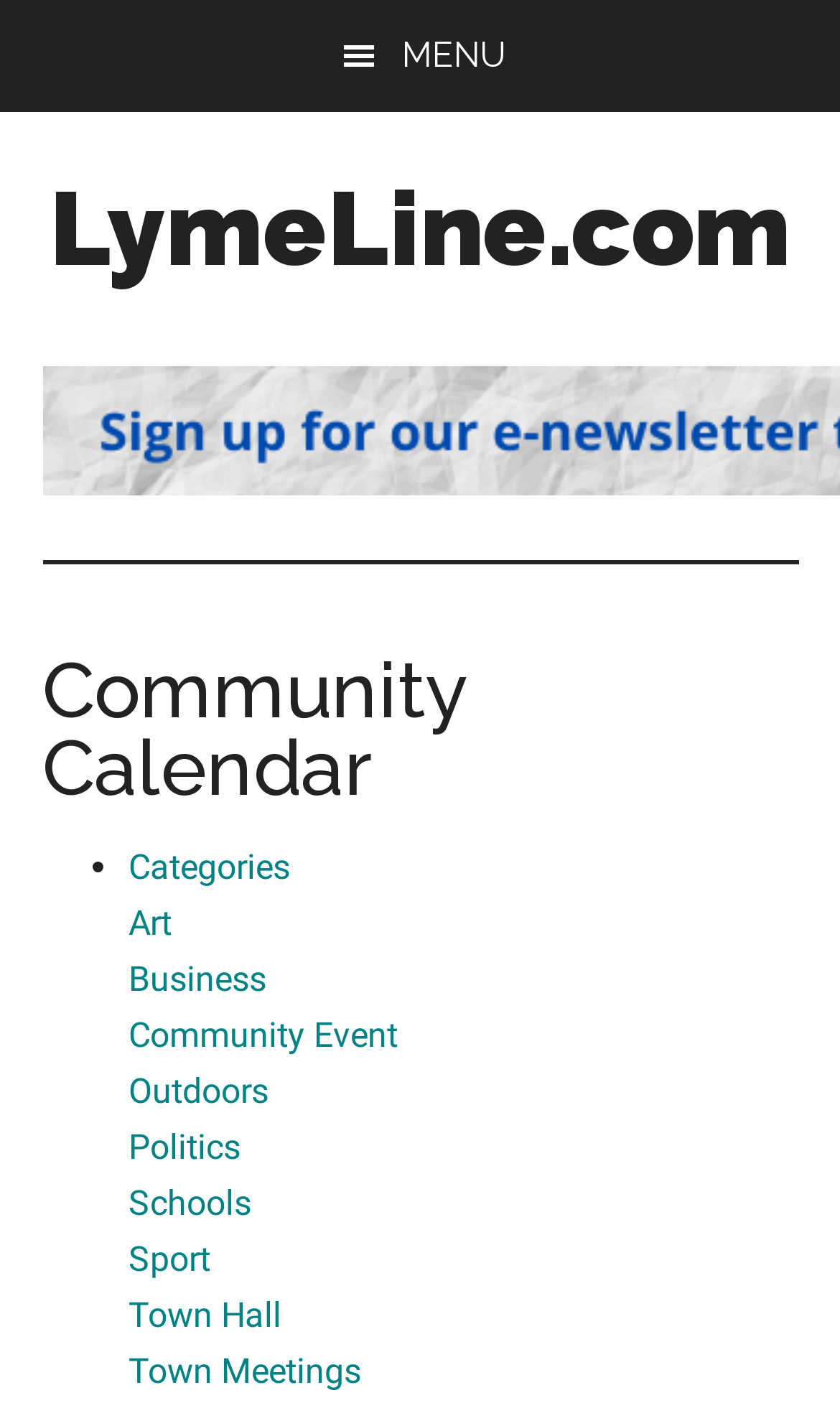Determine the bounding box coordinates for the element that should be clicked to follow this instruction: "Go to LymeLine.com". The coordinates should be given as four float numbers between 0 and 1, in the format [left, top, right, bottom].

[0.059, 0.119, 0.941, 0.205]